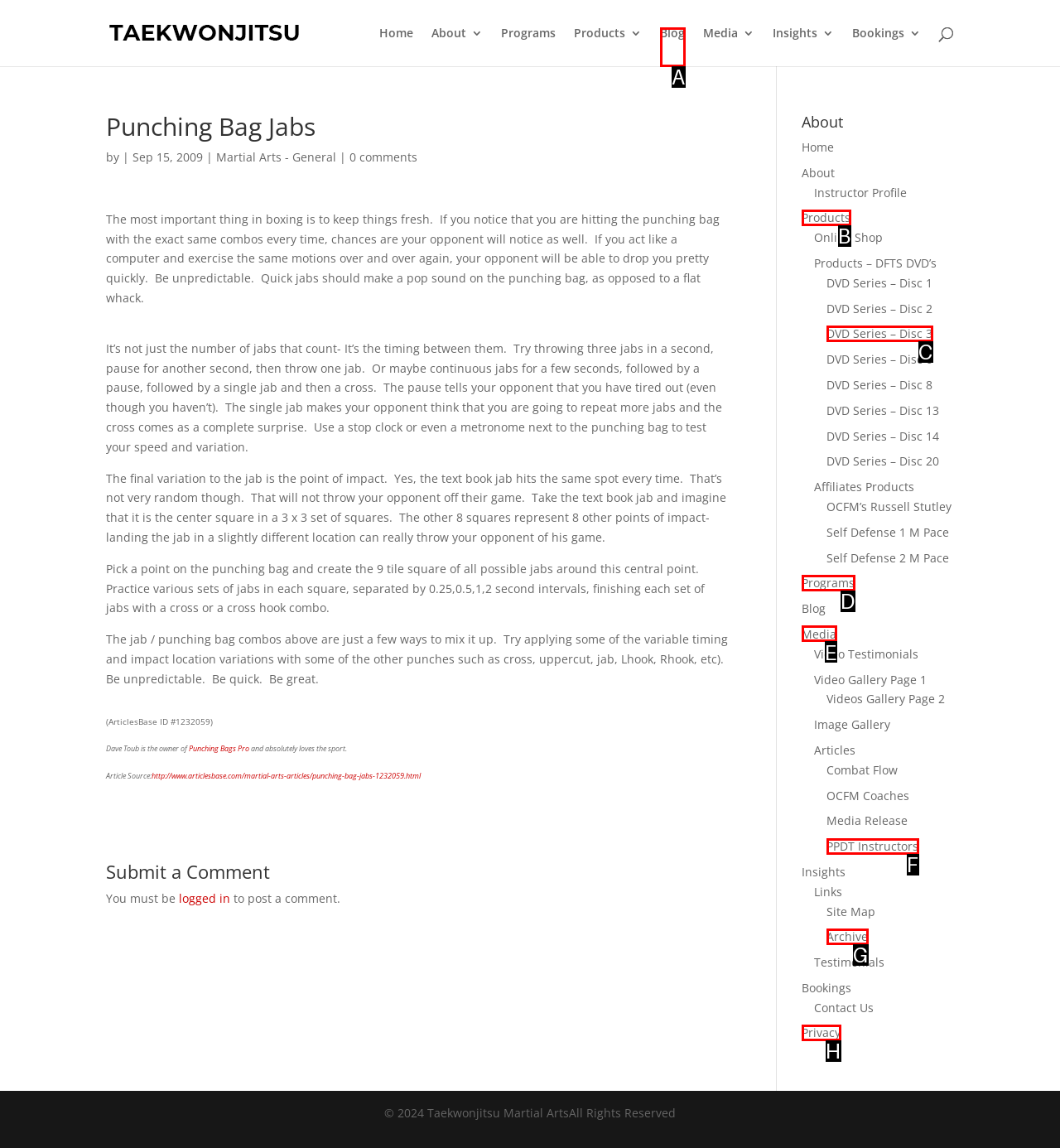Determine the option that best fits the description: Privacy
Reply with the letter of the correct option directly.

H